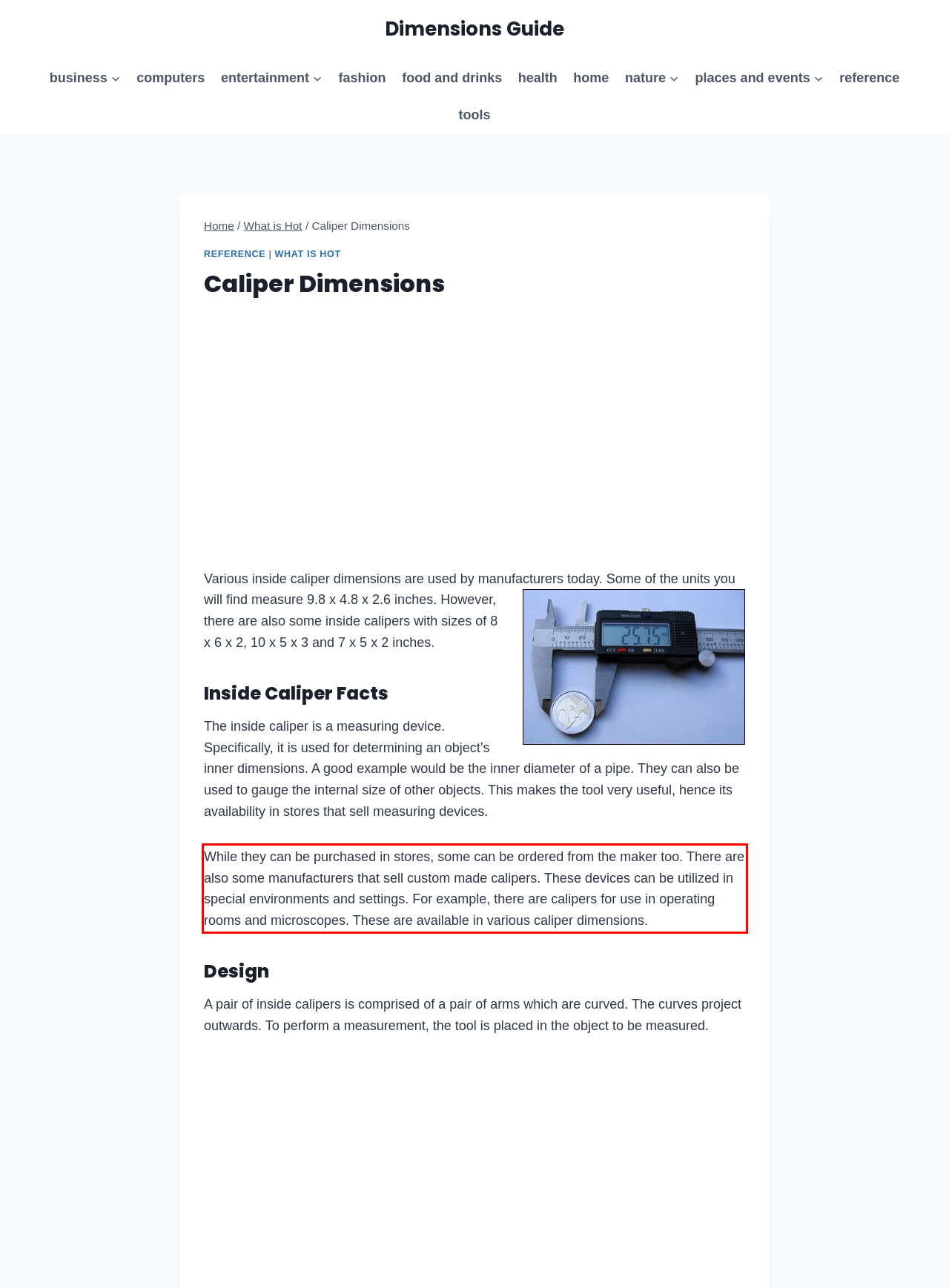Please perform OCR on the text content within the red bounding box that is highlighted in the provided webpage screenshot.

While they can be purchased in stores, some can be ordered from the maker too. There are also some manufacturers that sell custom made calipers. These devices can be utilized in special environments and settings. For example, there are calipers for use in operating rooms and microscopes. These are available in various caliper dimensions.